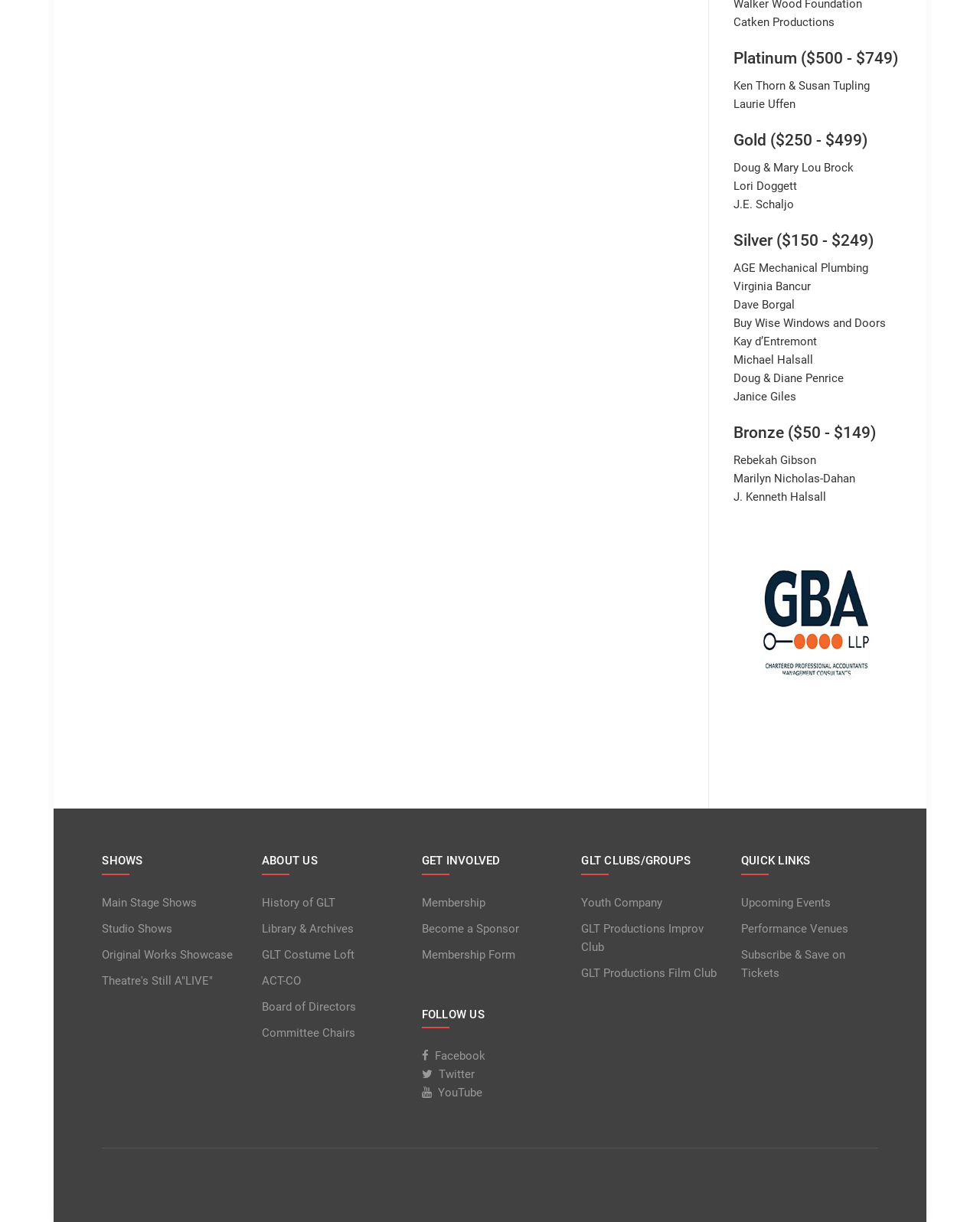Given the description of a UI element: "Subscribe & Save on Tickets", identify the bounding box coordinates of the matching element in the webpage screenshot.

[0.756, 0.774, 0.896, 0.81]